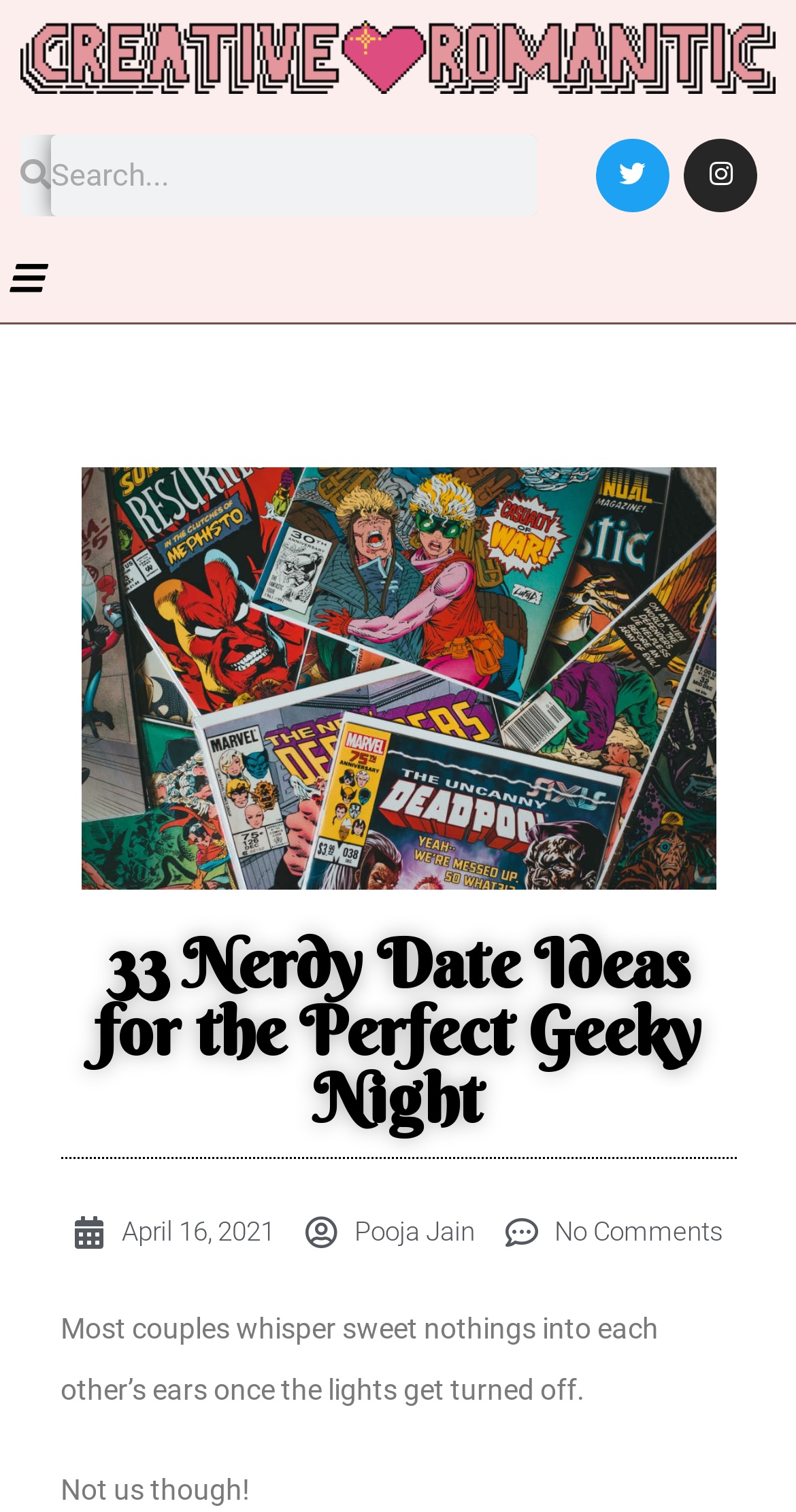Specify the bounding box coordinates of the area to click in order to follow the given instruction: "Visit Twitter page."

[0.748, 0.091, 0.841, 0.14]